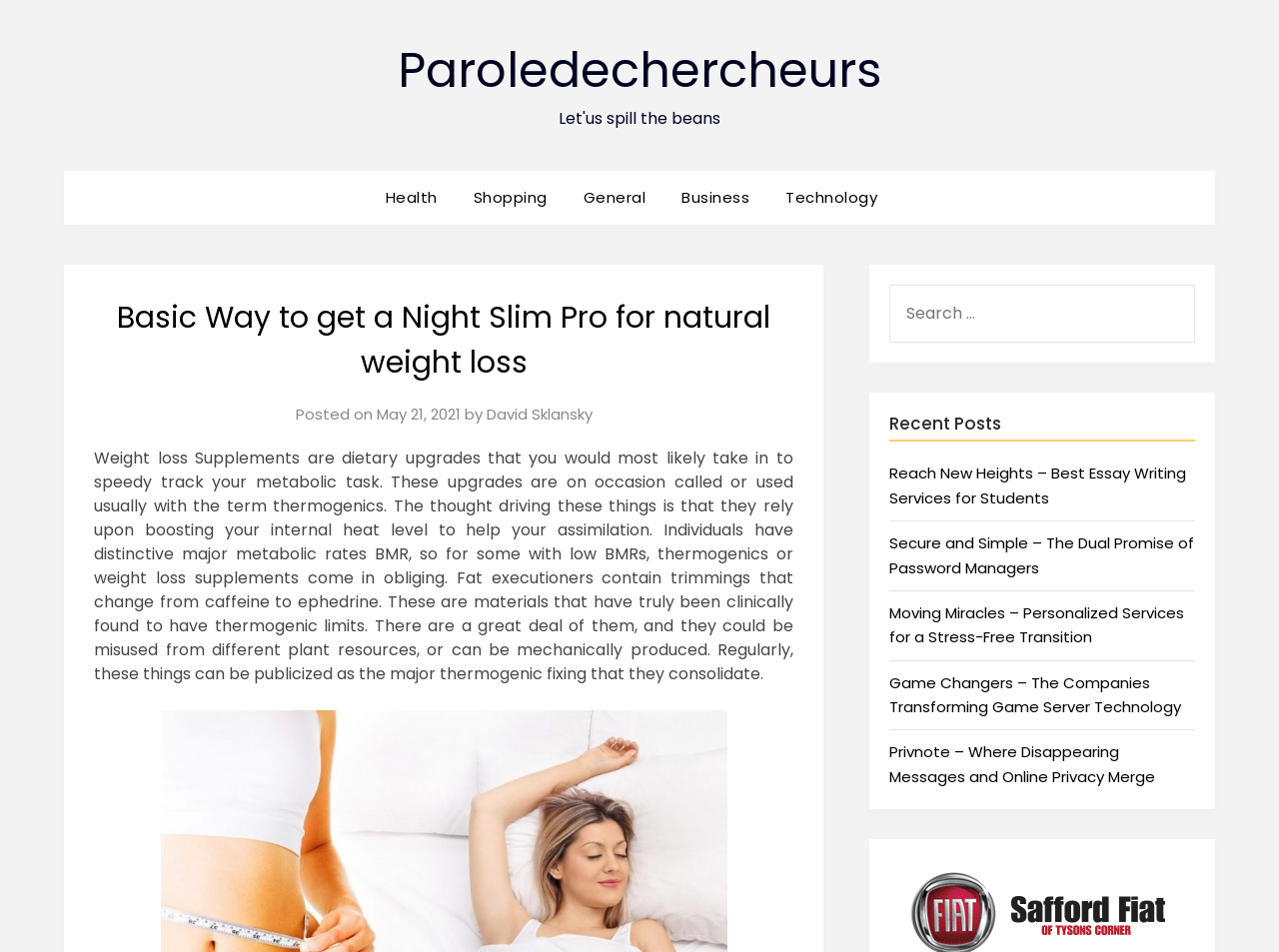Bounding box coordinates are to be given in the format (top-left x, top-left y, bottom-right x, bottom-right y). All values must be floating point numbers between 0 and 1. Provide the bounding box coordinate for the UI element described as: David Sklansky

[0.38, 0.424, 0.463, 0.446]